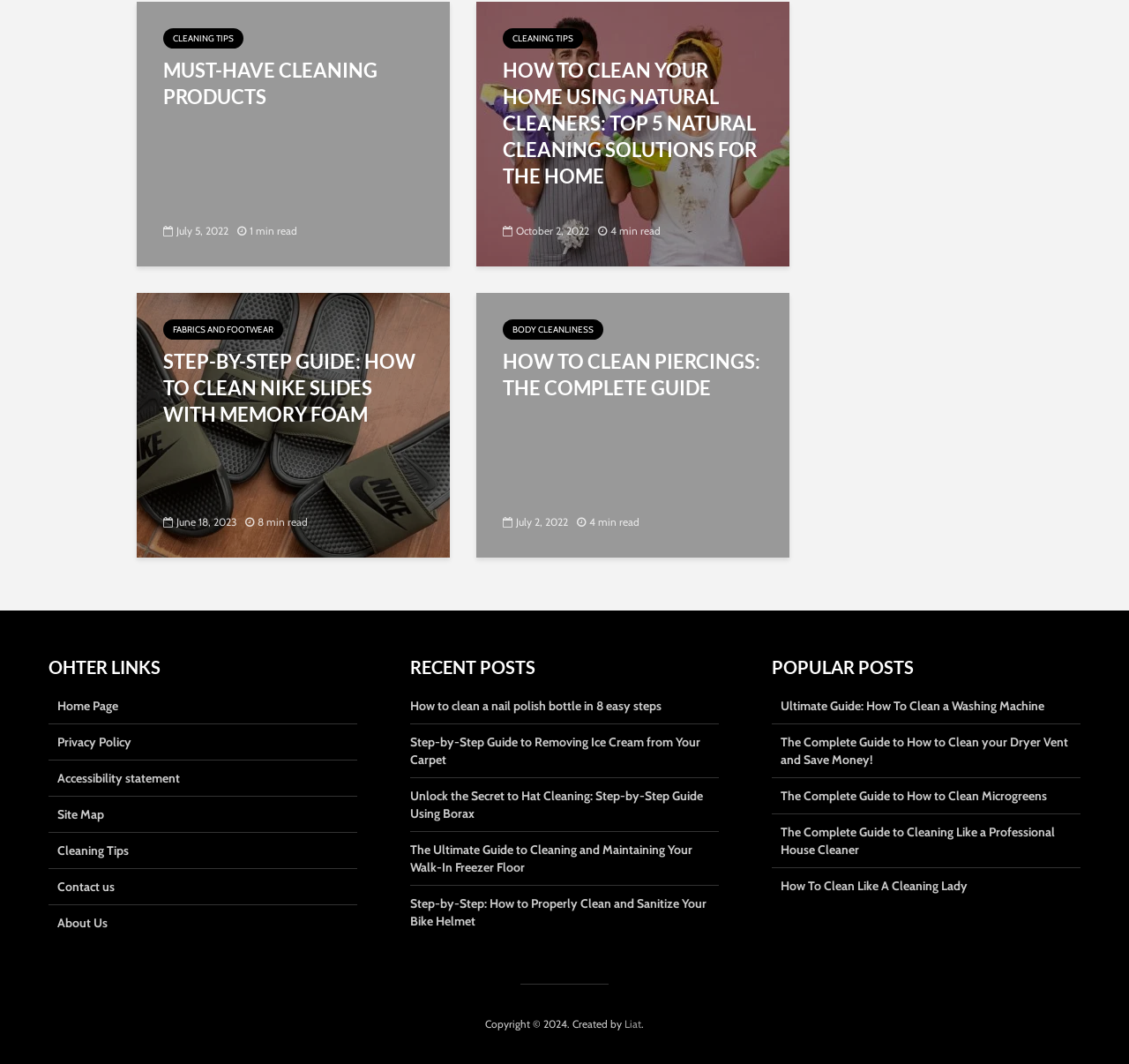What is the category of the third article?
Answer the question in a detailed and comprehensive manner.

The third article is categorized under 'FABRICS AND FOOTWEAR' as indicated by the link text, which suggests that the article is related to cleaning or maintenance of fabrics and footwear.